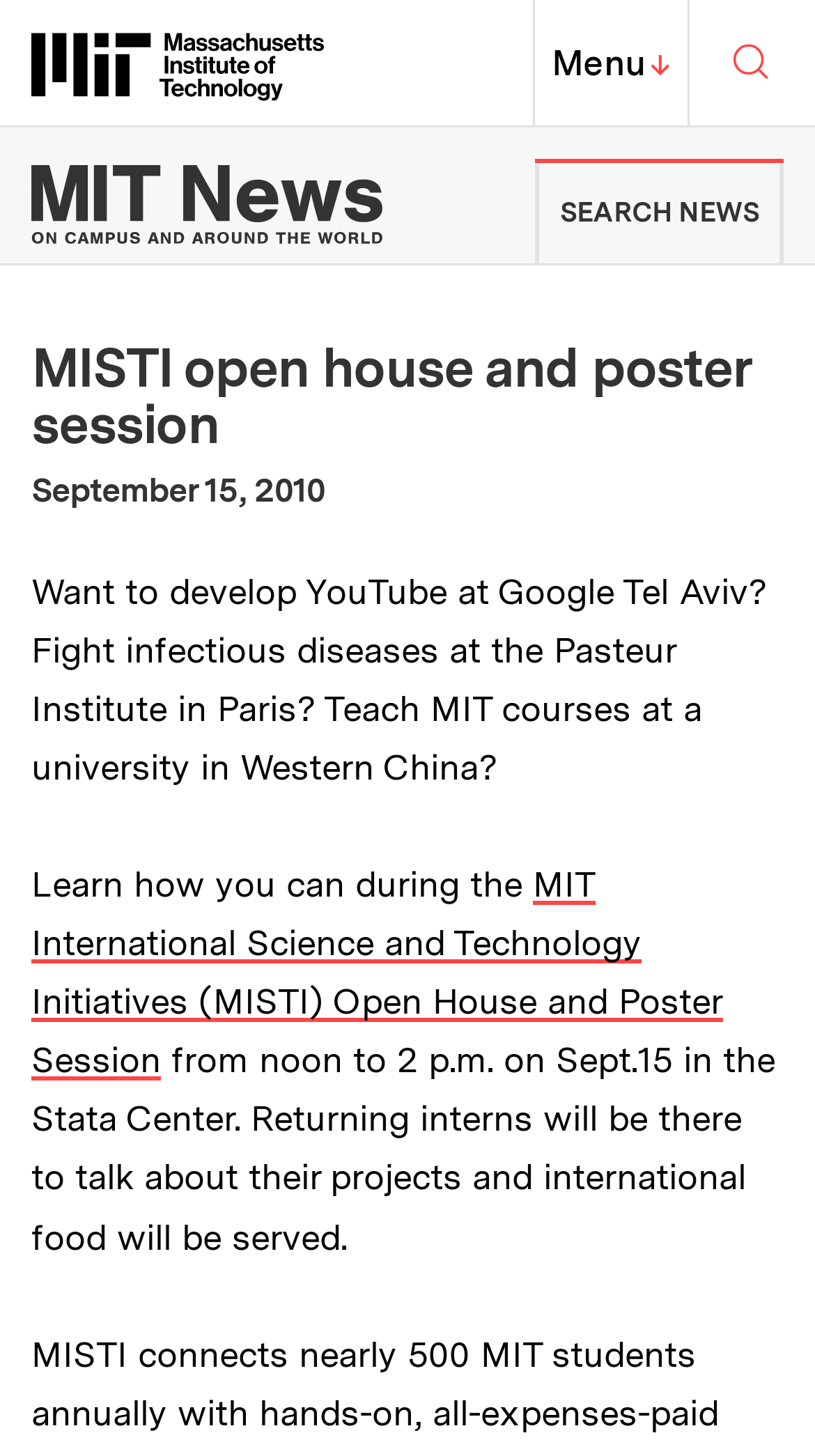What is the location of the event?
Give a comprehensive and detailed explanation for the question.

The location of the event is mentioned in the text as 'from noon to 2 p.m. on Sept.15 in the Stata Center'.